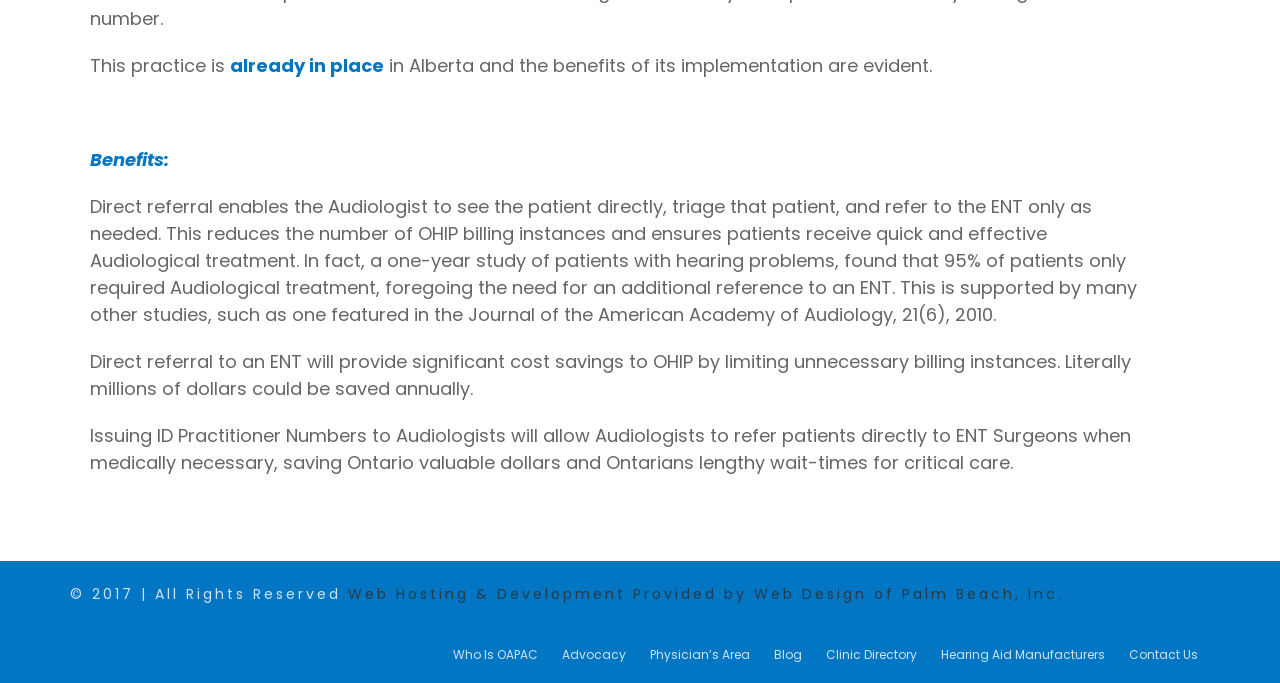Find and provide the bounding box coordinates for the UI element described here: "Who Is OAPAC". The coordinates should be given as four float numbers between 0 and 1: [left, top, right, bottom].

[0.354, 0.947, 0.42, 0.971]